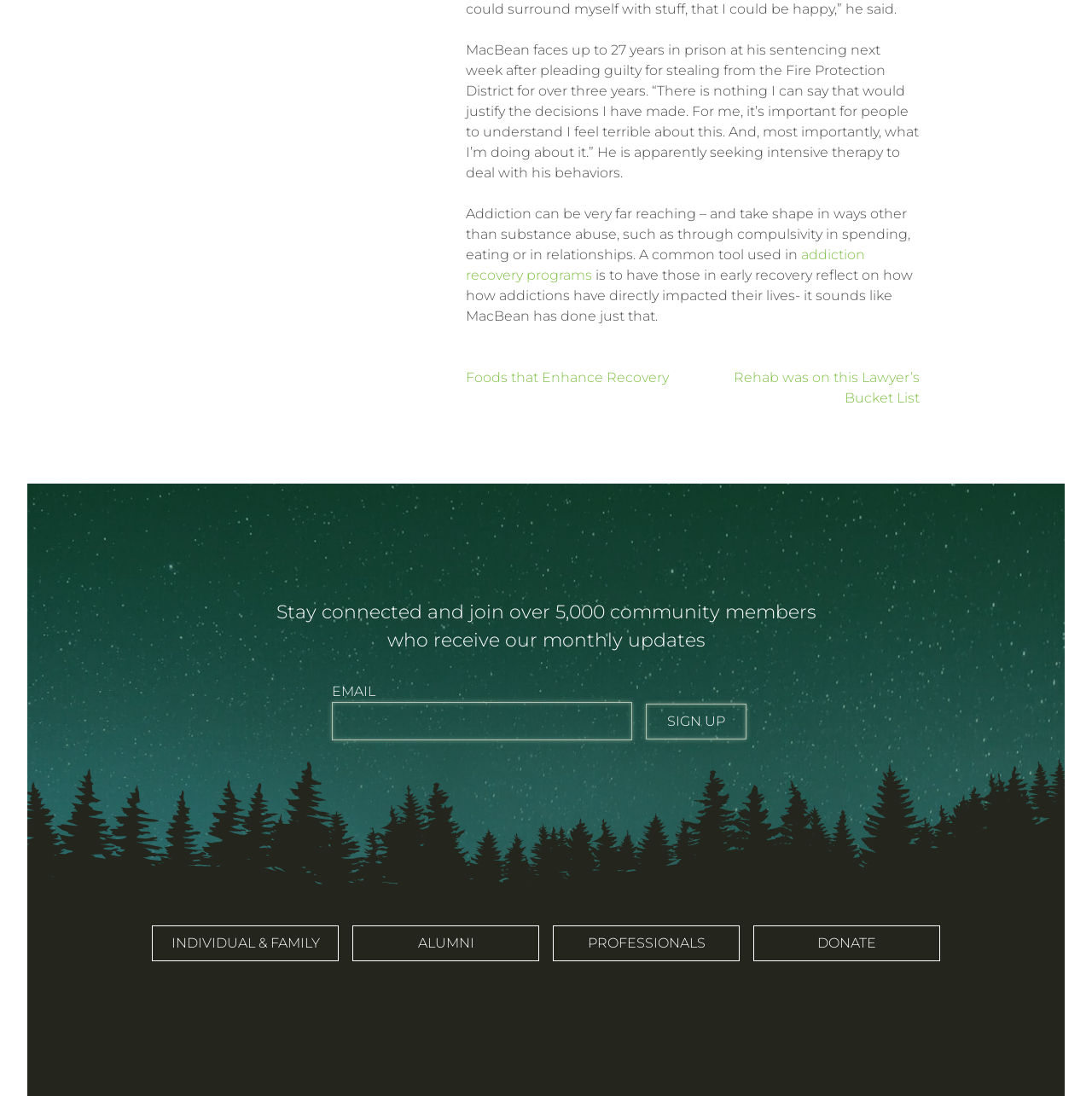What is the purpose of reflecting on how addictions have impacted lives?
Look at the screenshot and respond with one word or a short phrase.

early recovery